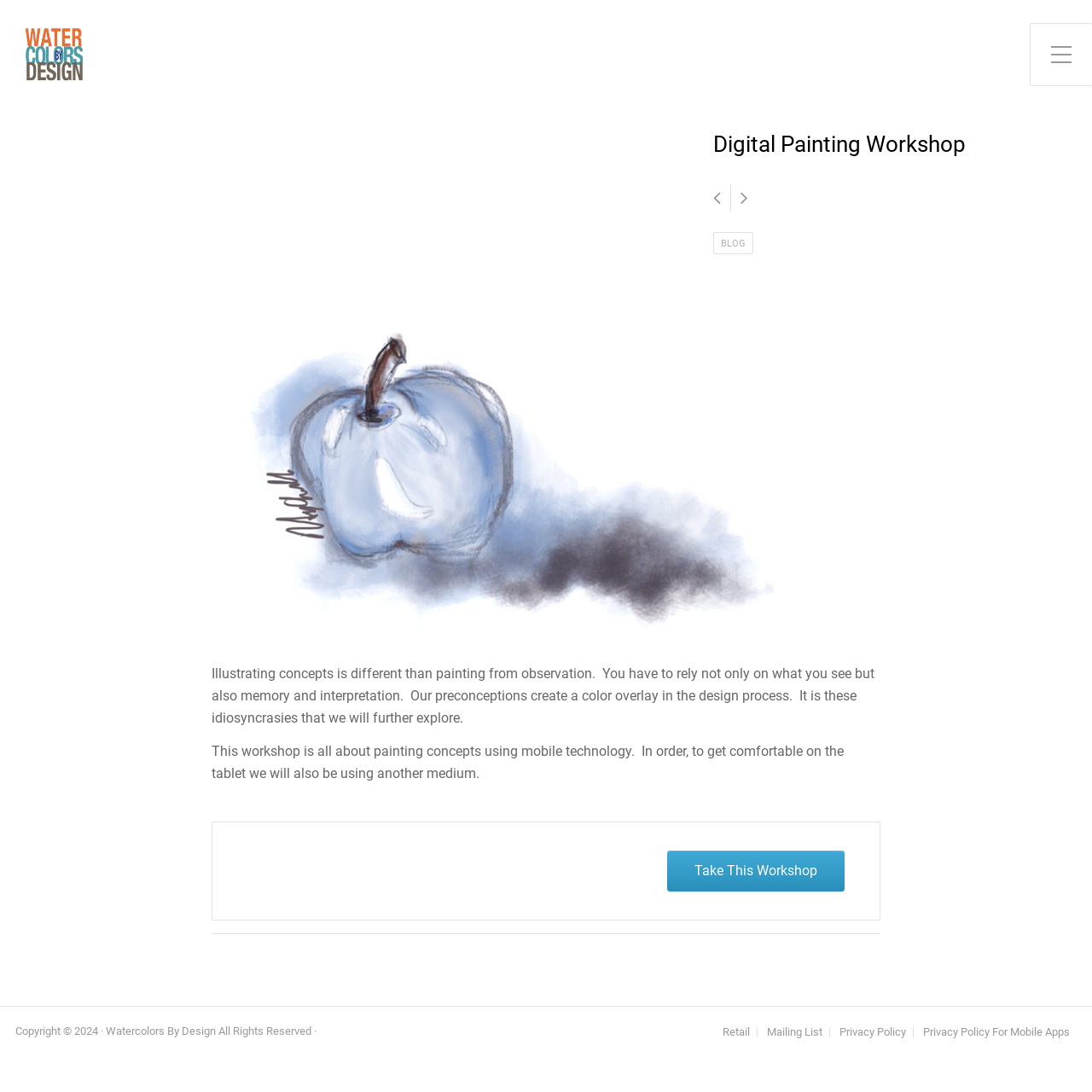Provide a thorough summary of the webpage.

The webpage is titled "Digital Painting Workshop - Watercolors By Design" and has a prominent link to "Watercolors By Design" at the top left corner, accompanied by an image with the same name. On the top right corner, there is a link to "Toggle Side Menu" with a small icon.

The main content of the page is divided into two sections. The top section has a heading "Digital Painting Workshop" and several links, including "BLOG", arranged horizontally. Below these links, there is an article section that takes up most of the page. This section contains a link with an image, followed by two blocks of text. The first block of text explains the concept of illustrating and how it differs from painting from observation, while the second block of text describes the workshop's focus on painting concepts using mobile technology.

At the bottom of the article section, there is a call-to-action link "Take This Workshop". The page also has a footer section with copyright information and several links, including "Retail", "Mailing List", "Privacy Policy", and "Privacy Policy For Mobile Apps", arranged horizontally at the bottom of the page.